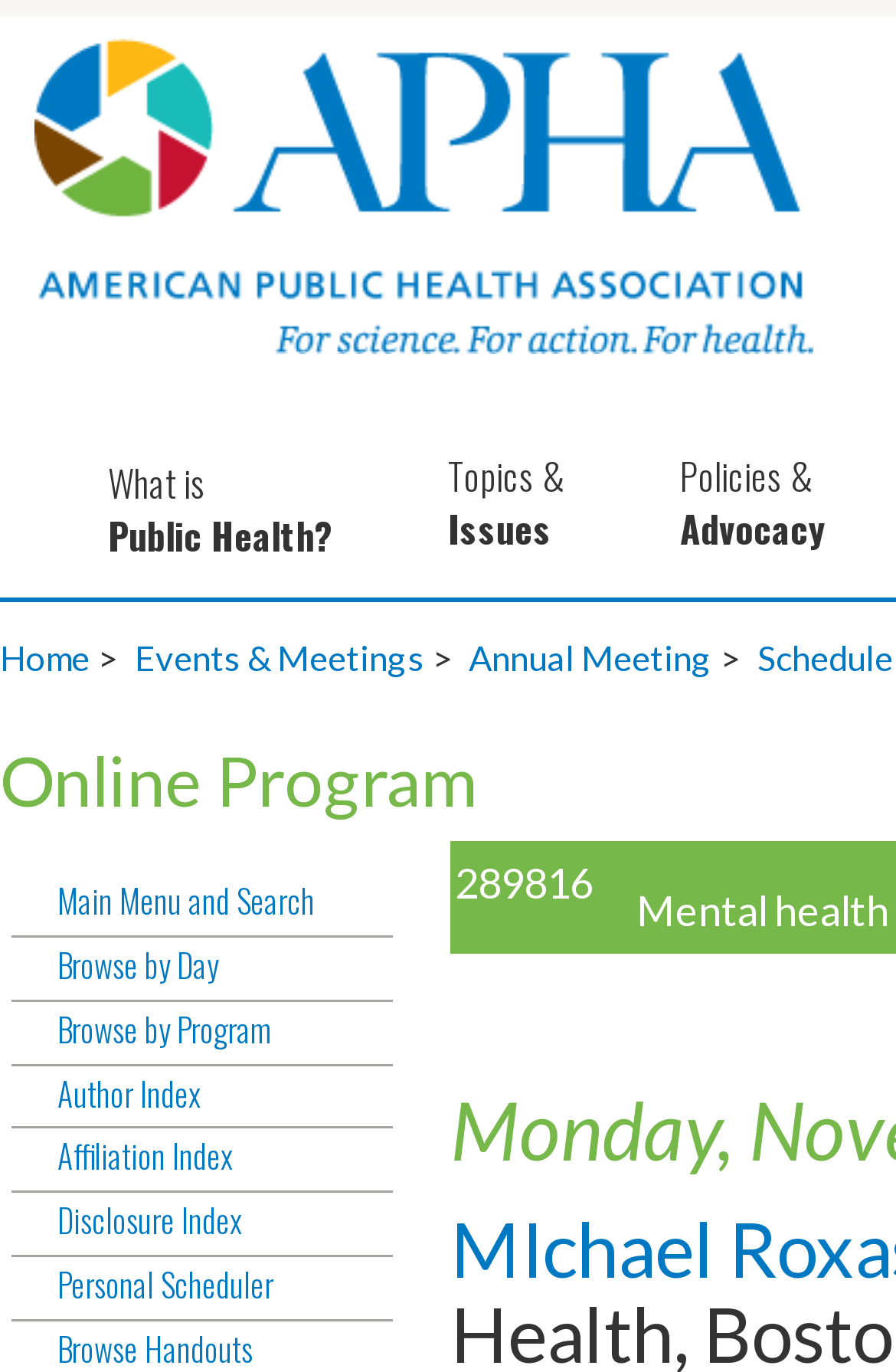Locate the bounding box coordinates of the element that should be clicked to fulfill the instruction: "learn about What is Public Health?".

[0.082, 0.336, 0.462, 0.406]